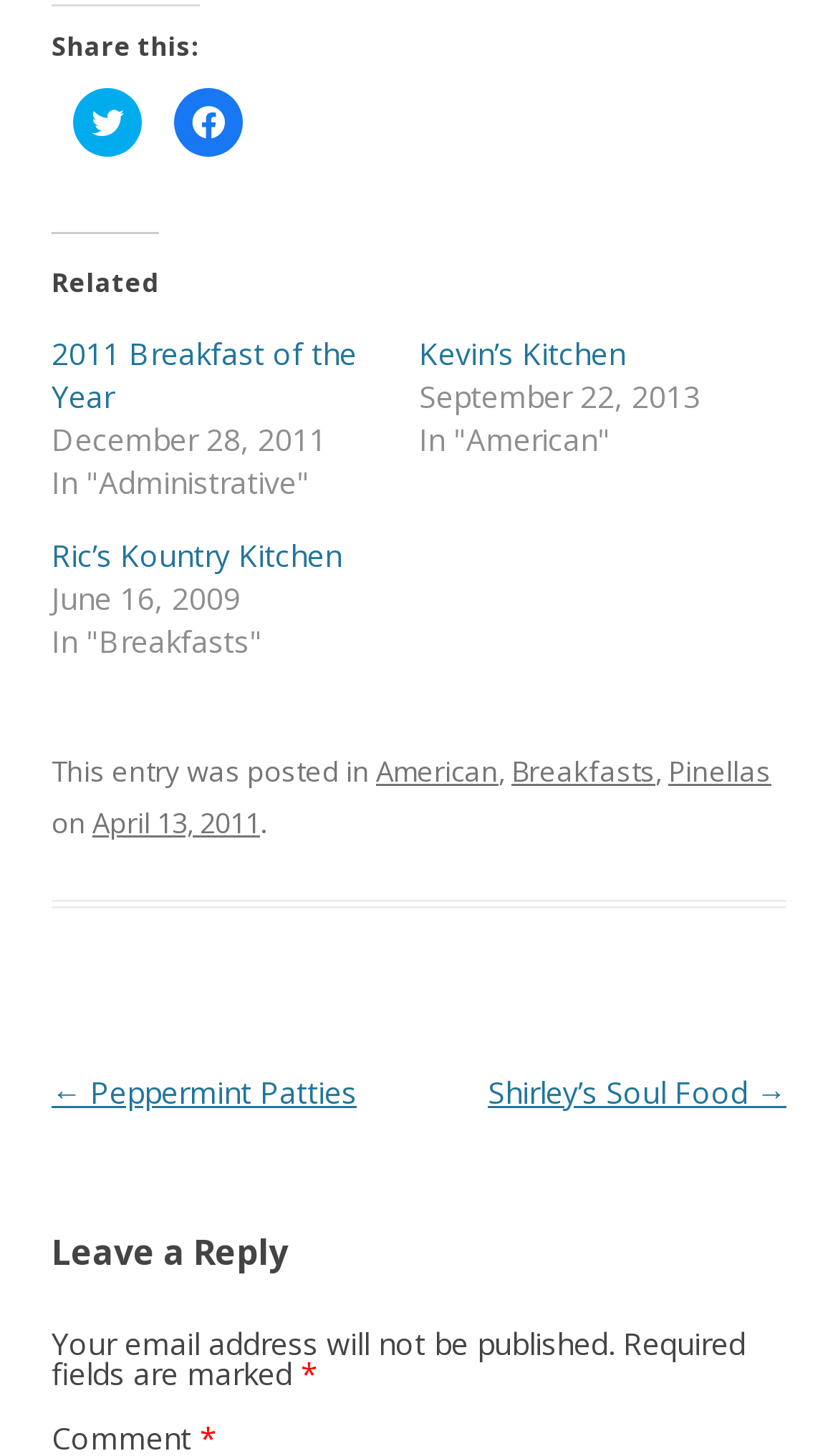Please locate the bounding box coordinates of the region I need to click to follow this instruction: "Share on Twitter".

[0.087, 0.06, 0.169, 0.108]